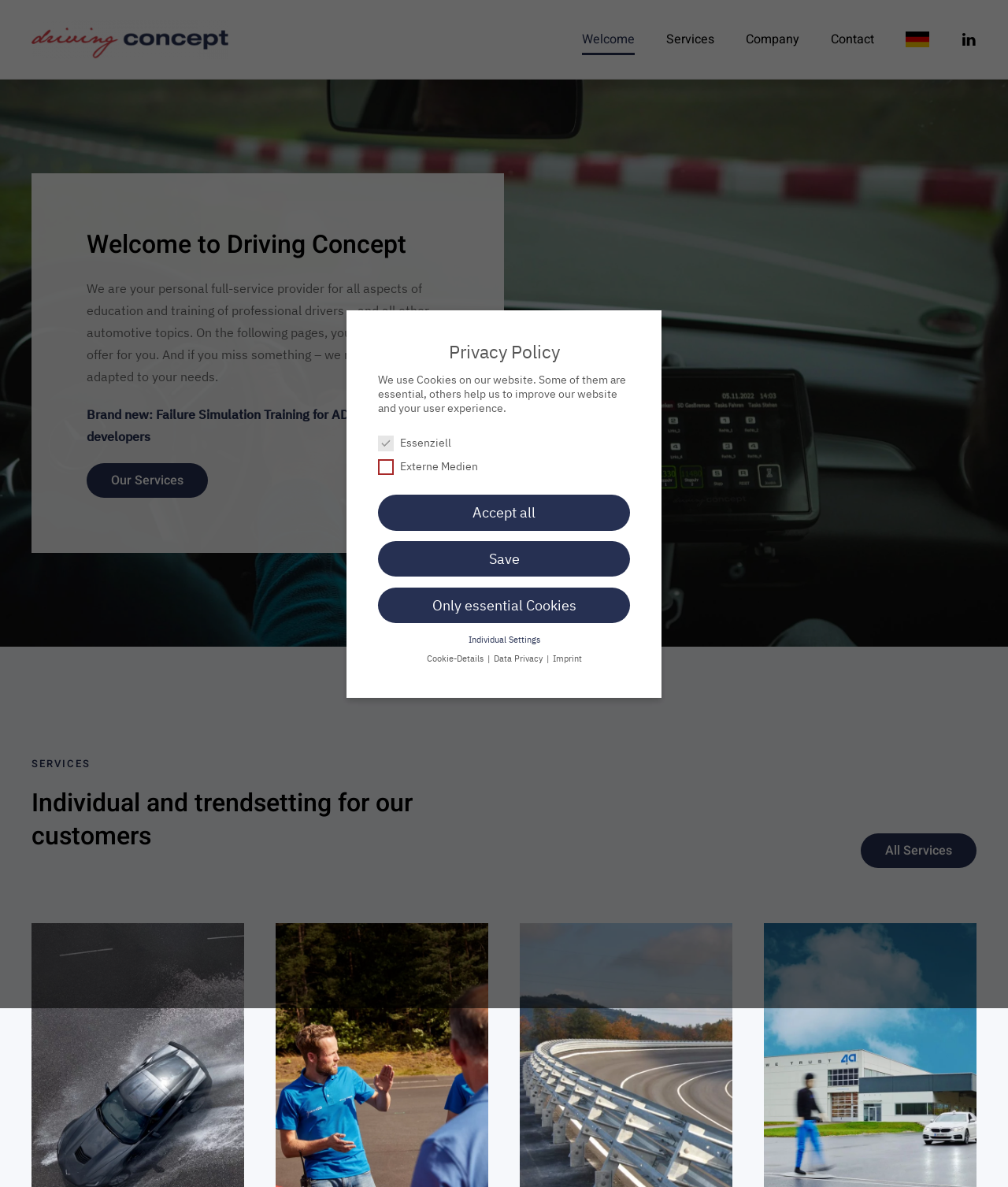Offer a detailed explanation of the webpage layout and contents.

The webpage is titled "Driving Concept – Wir sind Wegweiser in die Zukunft der Mobilität" and appears to be a company website focused on mobility and professional driver education. 

At the top left, there is a link to "Skip to main content" and a link to "Back to home" with an image of "Driving Concept" next to it. On the top right, there are links to "Welcome", "Services", "Company", and "Contact". 

Below the top navigation, there is a large section that takes up most of the page. It starts with a heading "Welcome to Driving Concept" and a brief introduction to the company, which provides full-service education and training for professional drivers. There is also a link to "Brand new: Failure Simulation Training for AD/ADAS developers" and another link to "Our Services". 

On the left side of the page, there is a section titled "SERVICES" with a brief description and a link to "All Services". 

At the bottom of the page, there is a section about the website's privacy policy, which mentions the use of cookies. There are several buttons to manage cookie settings, including "Accept all", "Save", "Only essential Cookies", and "Individual Settings". There are also links to "Data Privacy" and "Imprint". 

There are several images on the page, but they do not have descriptive text.